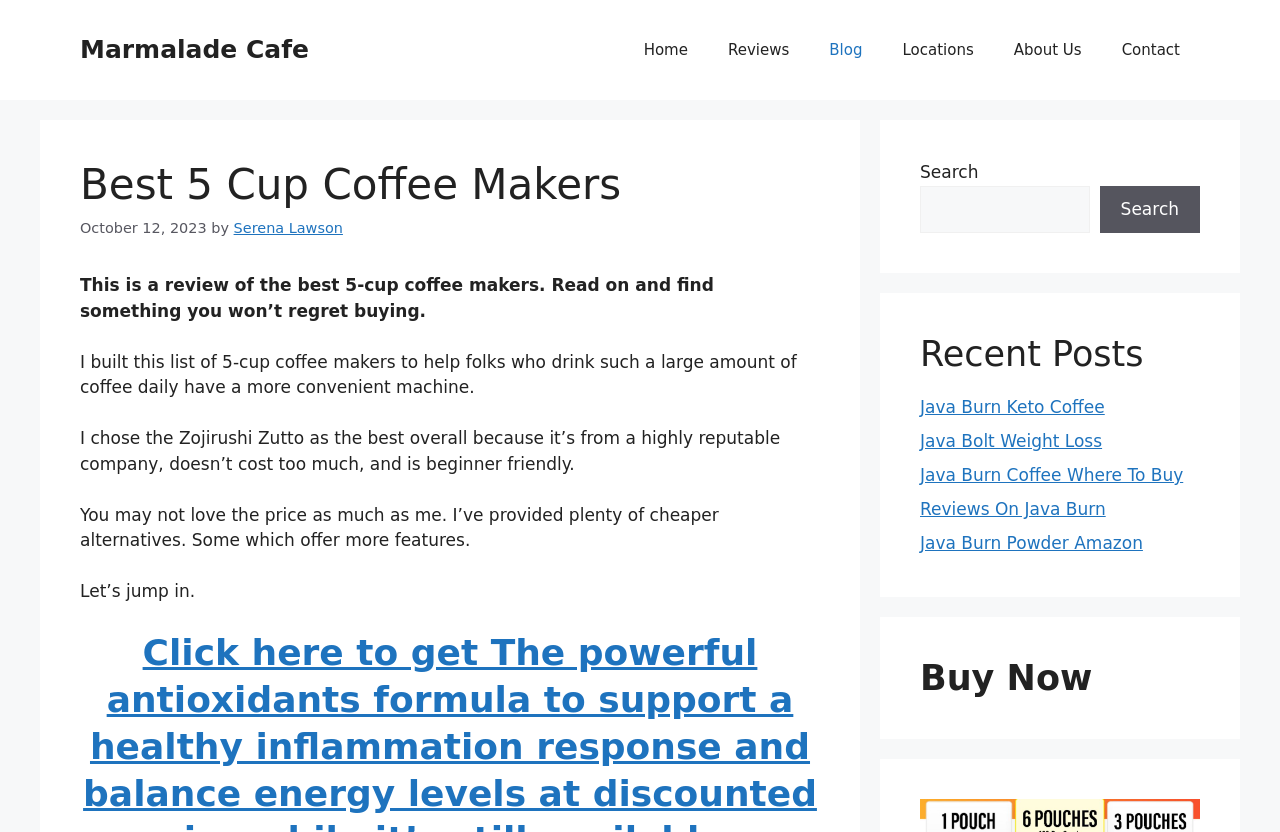Give a short answer to this question using one word or a phrase:
What is the purpose of this review?

To help folks find a convenient coffee maker